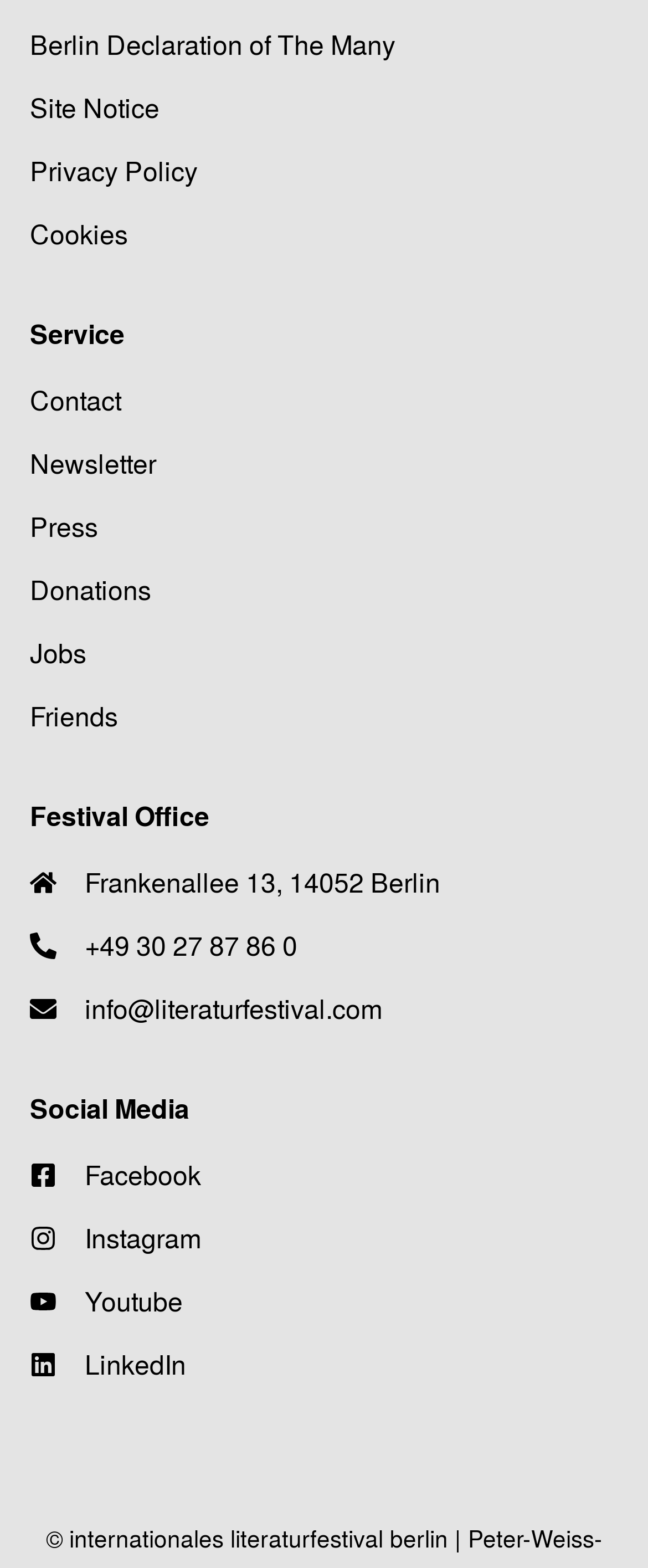Please answer the following question as detailed as possible based on the image: 
What is the phone number of the Festival Office?

I found the phone number by looking at the link element under the 'Festival Office' heading, which is located at coordinates [0.046, 0.59, 0.954, 0.616]. The link text reads '+49 30 27 87 86 0'.